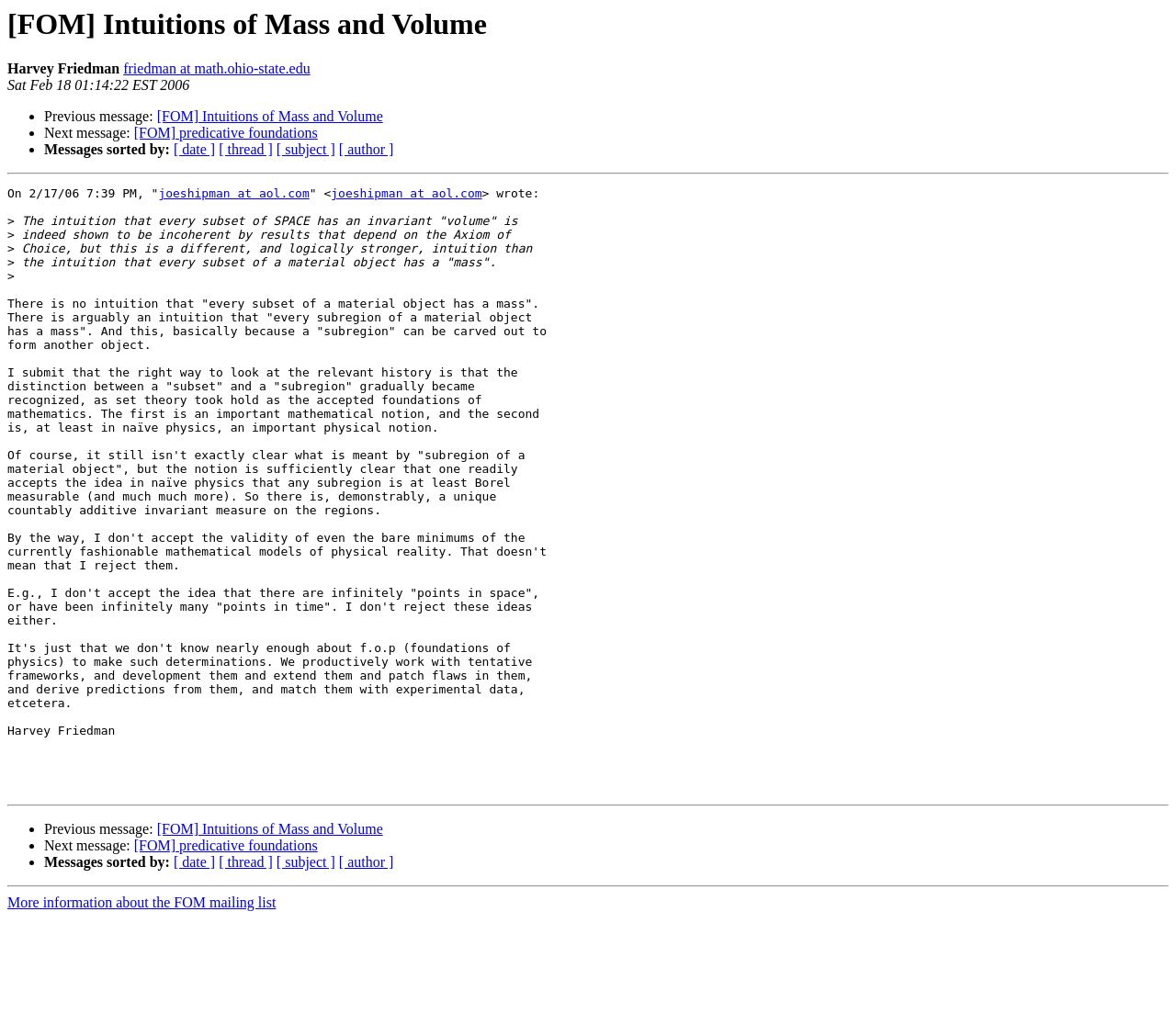Using the information in the image, could you please answer the following question in detail:
How can the messages be sorted?

The messages can be sorted in different ways, which can be determined by looking at the links at the top and bottom of the webpage, where it says 'Messages sorted by: [date] [thread] [subject] [author]'. This indicates that the messages can be sorted by date, thread, subject, or author.